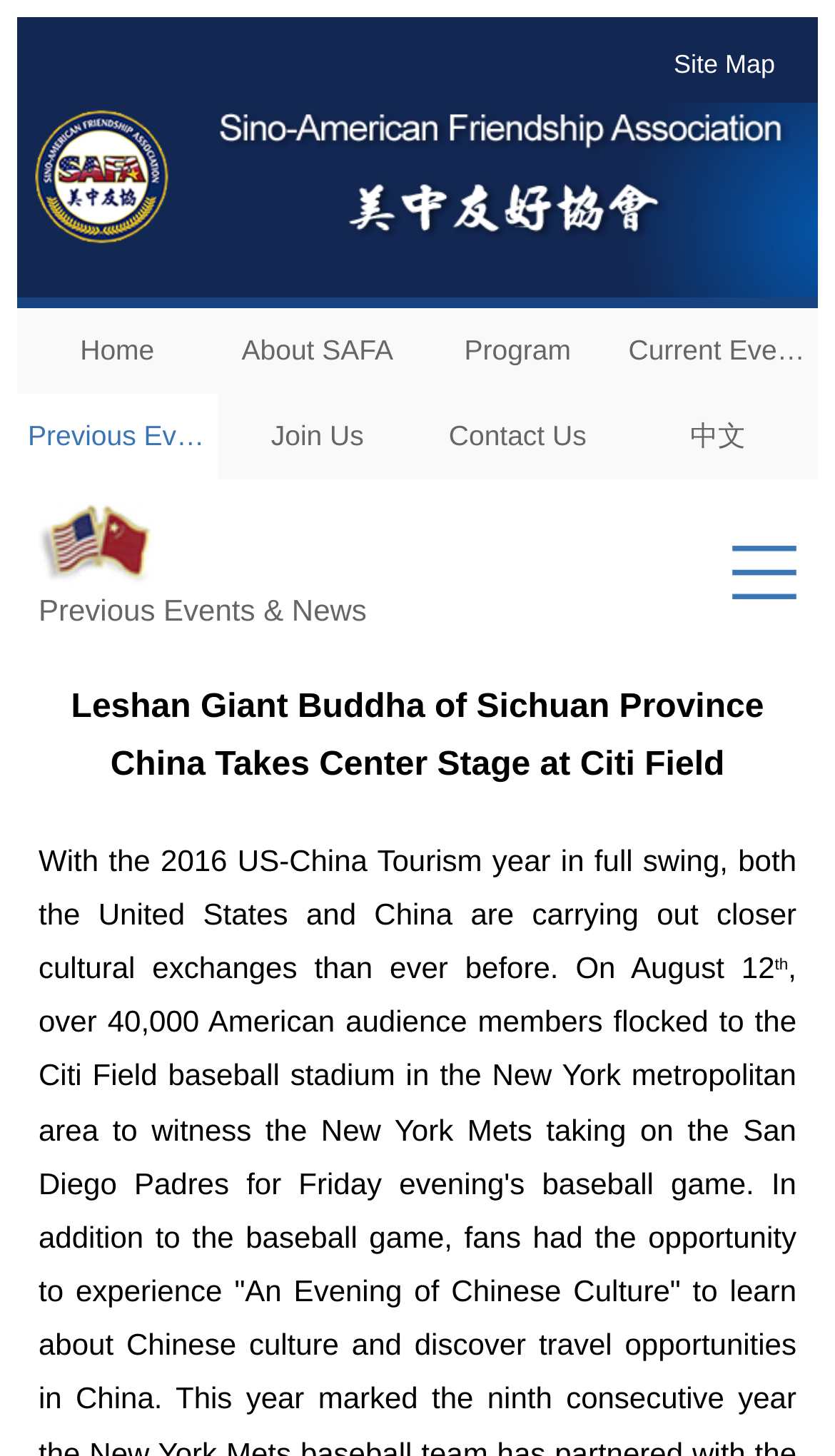Locate the bounding box coordinates of the area to click to fulfill this instruction: "Switch to Chinese version". The bounding box should be presented as four float numbers between 0 and 1, in the order [left, top, right, bottom].

[0.74, 0.271, 0.979, 0.329]